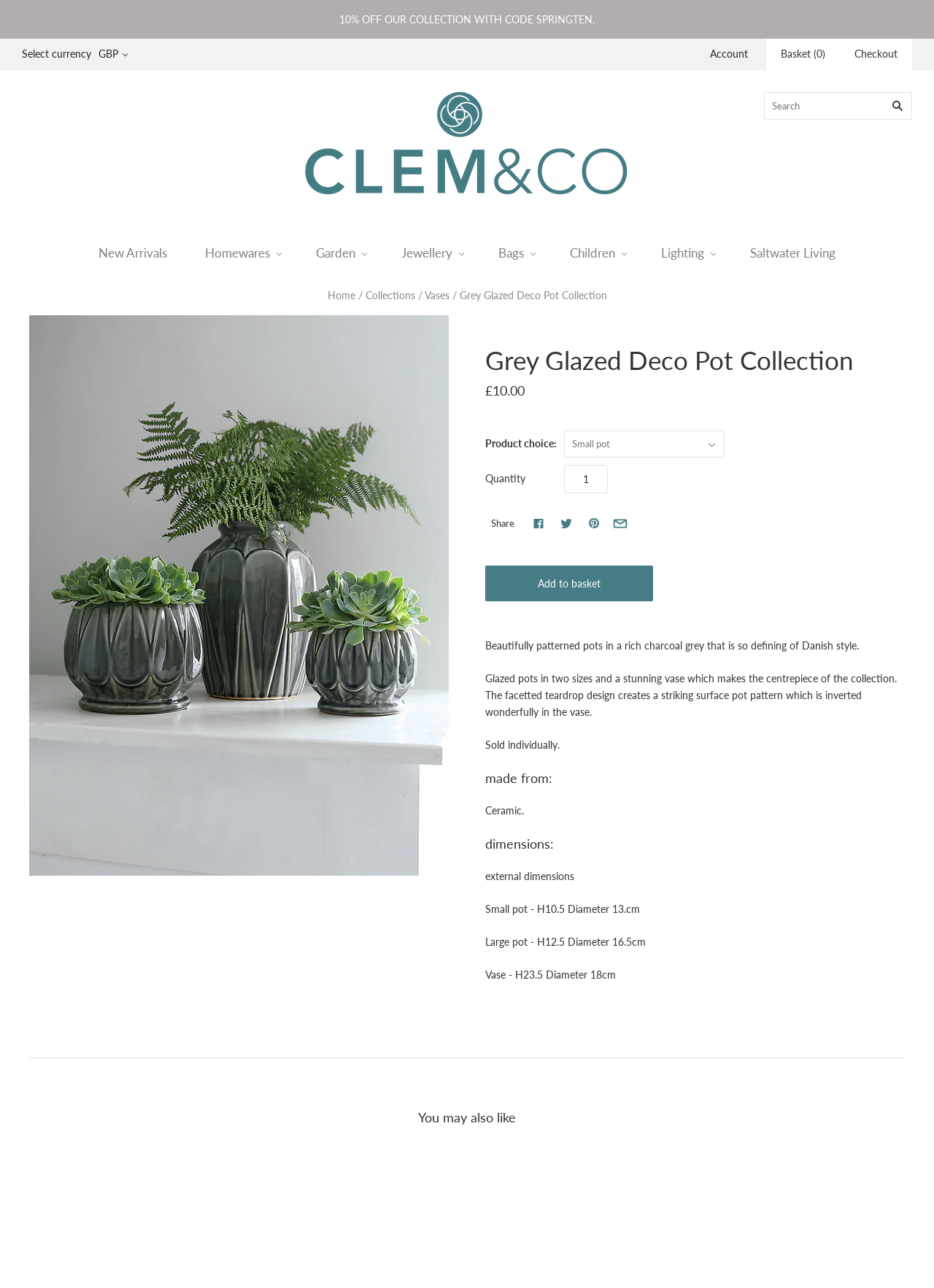Please locate the bounding box coordinates of the element that should be clicked to complete the given instruction: "Click on 'Participate Now'".

None